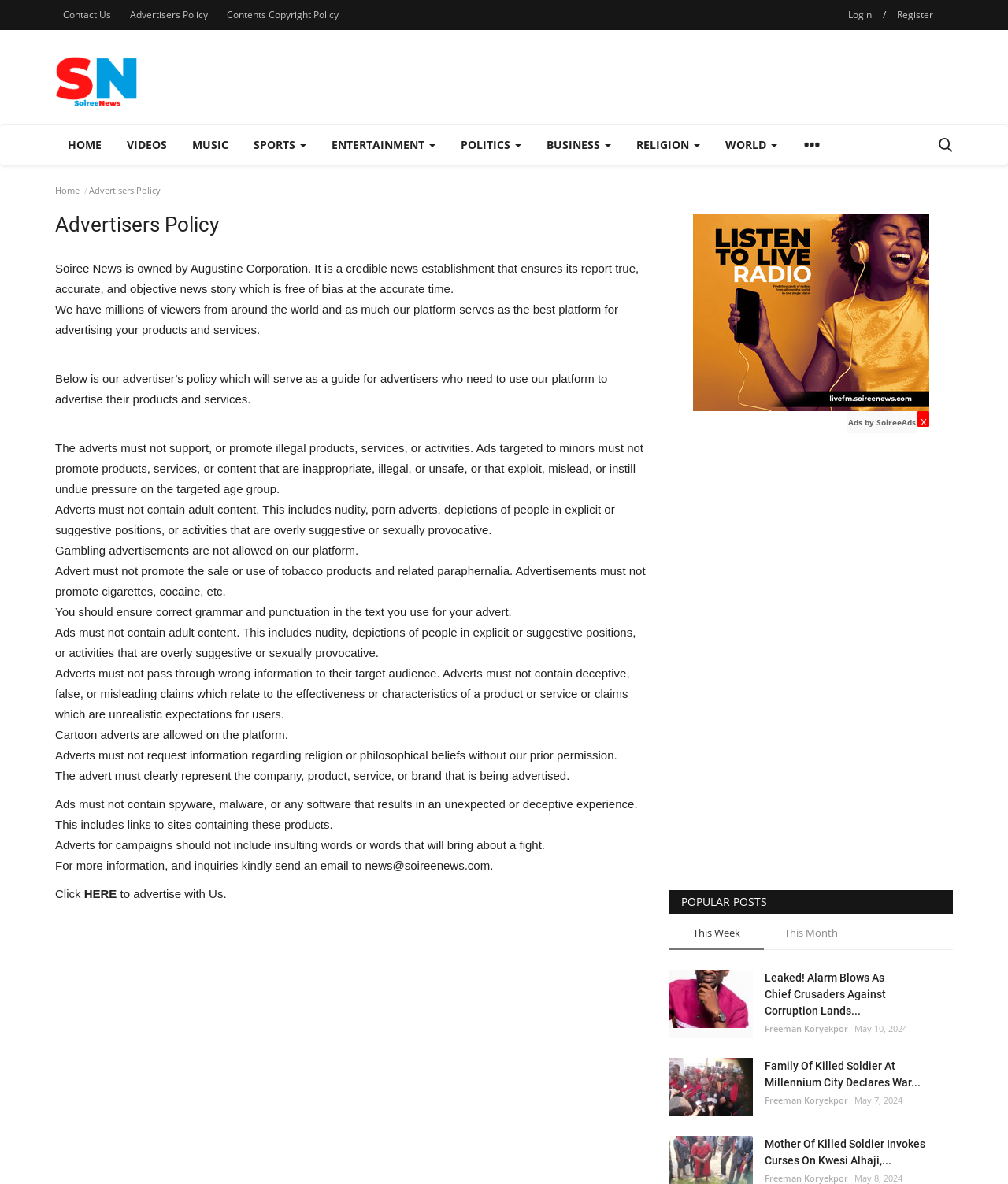Please determine the bounding box coordinates for the element that should be clicked to follow these instructions: "Click Contact Us".

[0.055, 0.003, 0.118, 0.023]